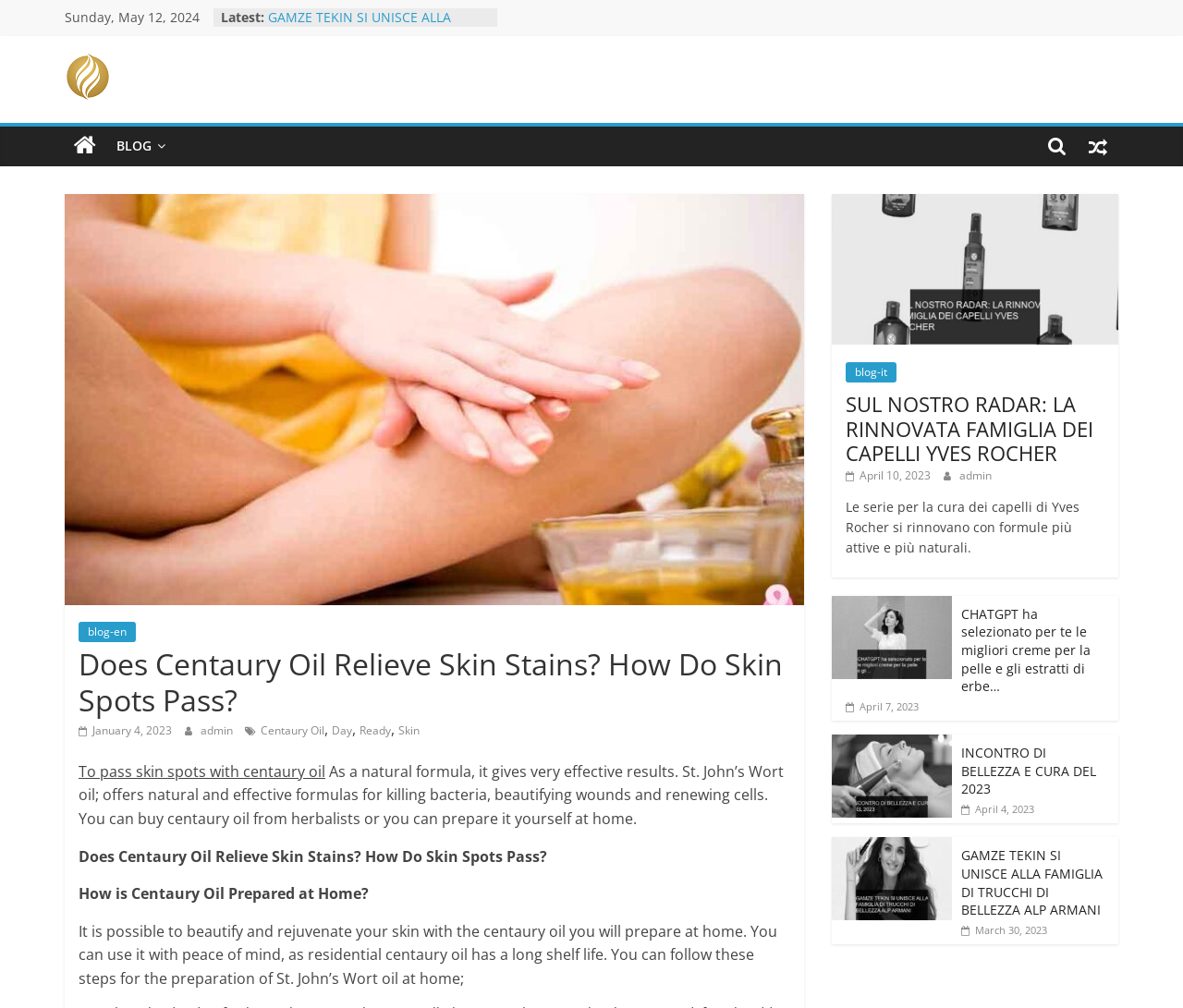Please provide a one-word or phrase answer to the question: 
How many images are there in the webpage?

5